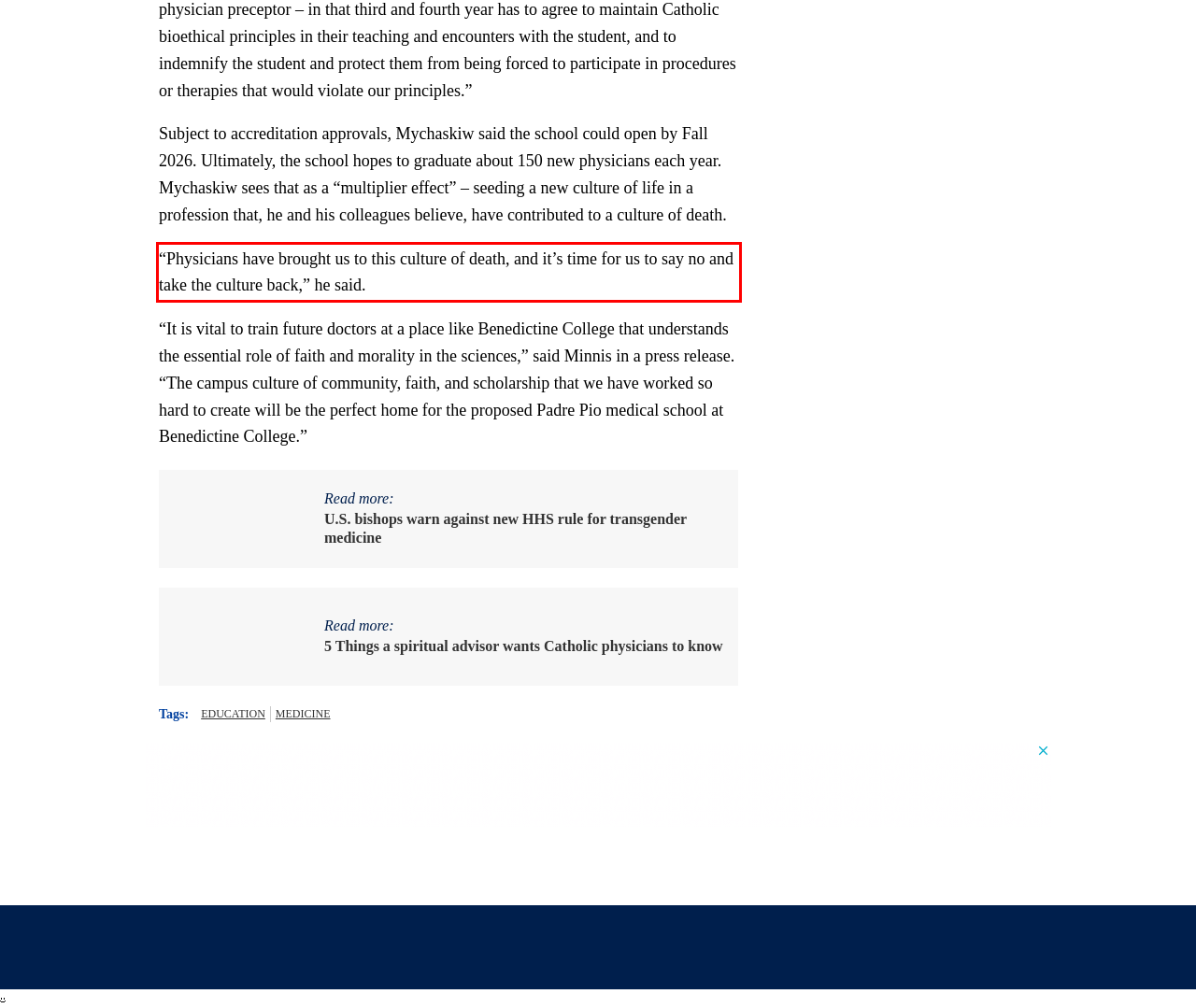You are given a screenshot of a webpage with a UI element highlighted by a red bounding box. Please perform OCR on the text content within this red bounding box.

“Physicians have brought us to this culture of death, and it’s time for us to say no and take the culture back,” he said.